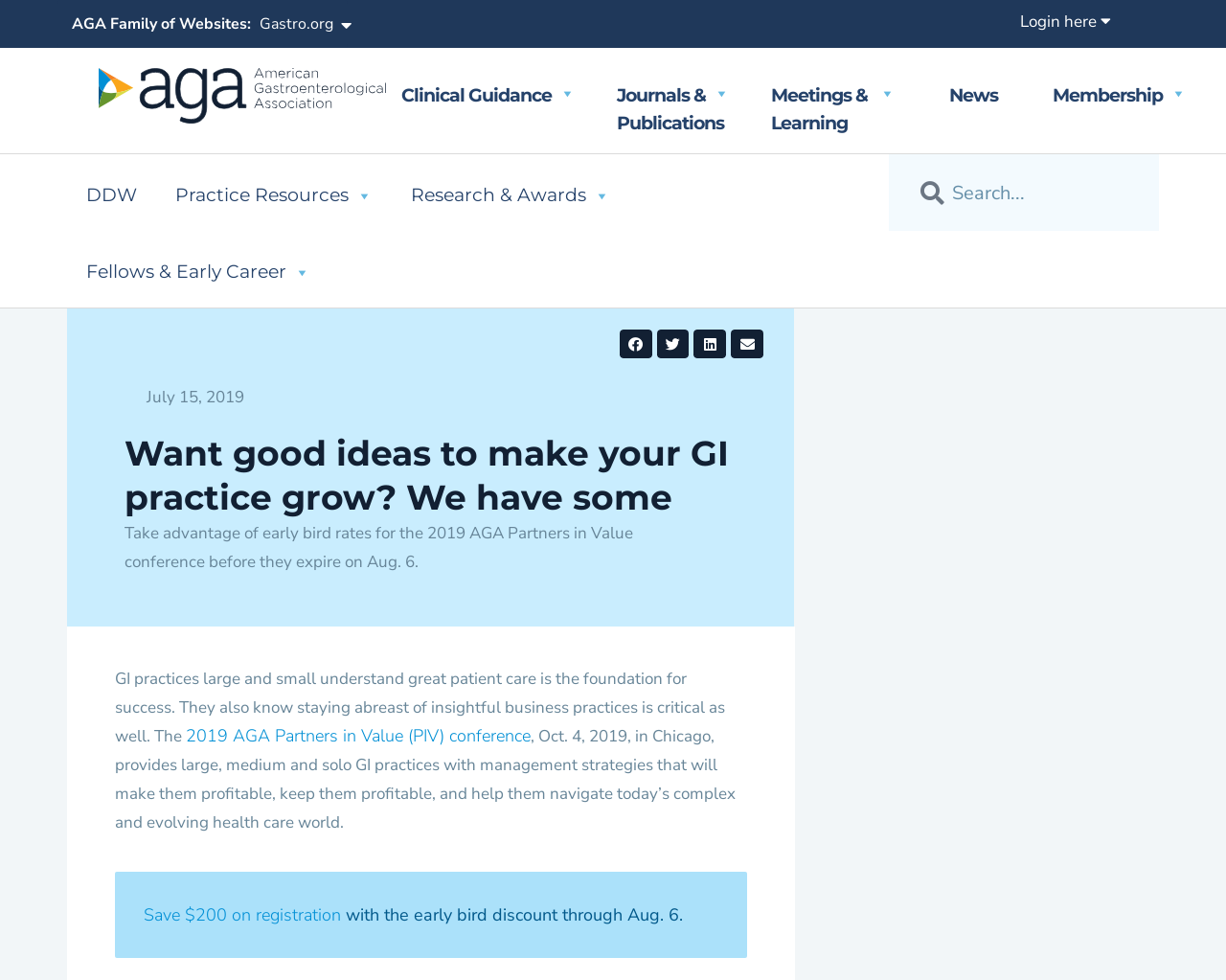Elaborate on the information and visuals displayed on the webpage.

The webpage is about the American Gastroenterological Association (AGA), which is the trusted voice of the GI community. At the top left corner, there is an AGA logo, and next to it, there are several buttons and links, including "AGA Family of Websites", "Login here", and a search bar. 

Below the top navigation bar, there are five main menu items: "Clinical Guidance", "Journals & Publications", "Meetings & Learning", "News", and "Membership", each with a dropdown menu. 

On the left side of the page, there are several links, including "DDW", "Practice Resources", "Research & Awards", and "Fellows & Early Career", each with a dropdown menu. 

The main content of the page is about the 2019 AGA Partners in Value conference, which provides management strategies for GI practices. There is a heading that reads "Want good ideas to make your GI practice grow? We have some" and a paragraph of text that describes the conference. Below that, there is a call-to-action to take advantage of early bird rates for the conference before they expire on August 6. 

Further down the page, there is a blockquote with a link to save $200 on registration with the early bird discount through August 6. There are also social media sharing buttons, including Facebook, Twitter, LinkedIn, and email, located at the middle of the page.